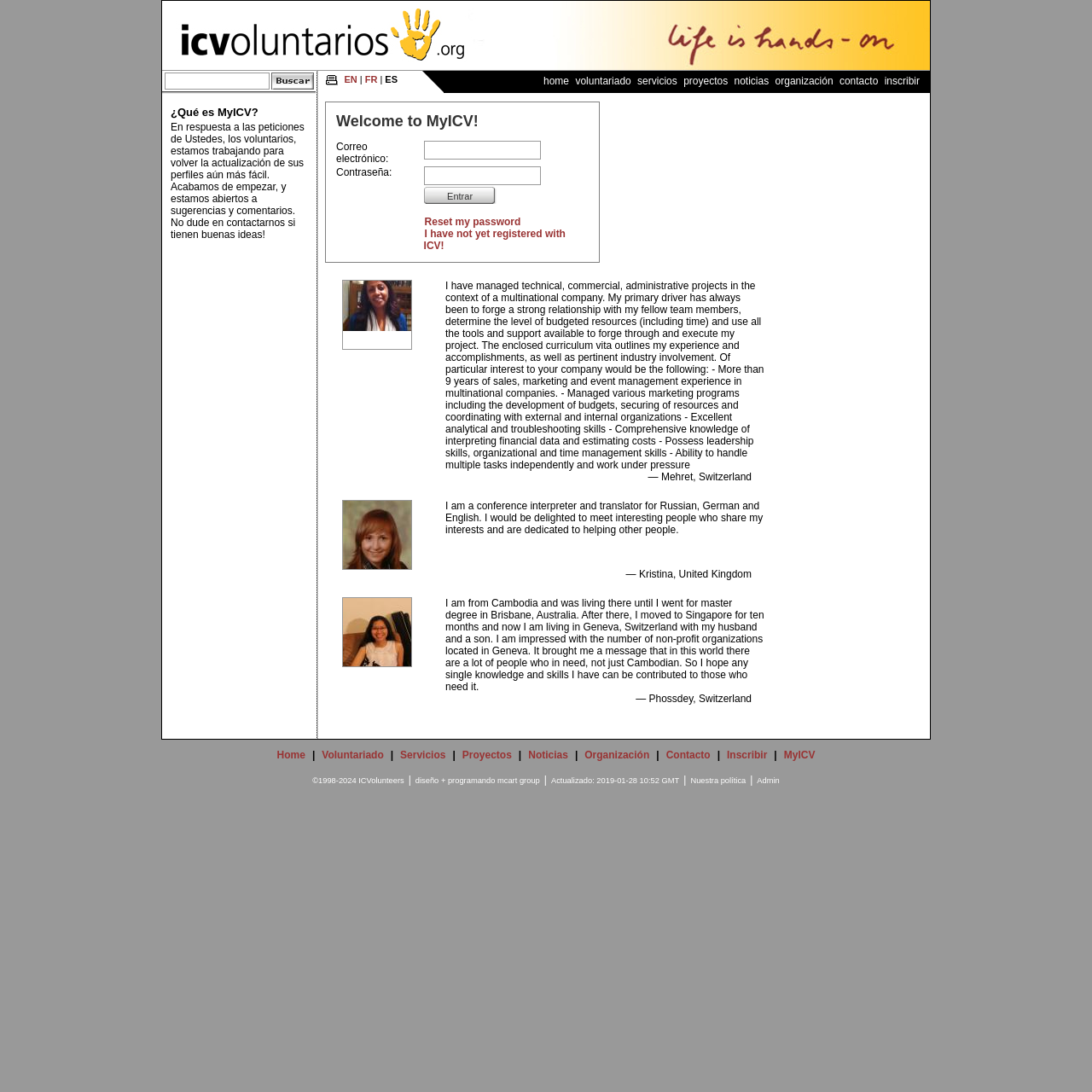What is the name of the first volunteer profile? Using the information from the screenshot, answer with a single word or phrase.

Mehret Kiflezion